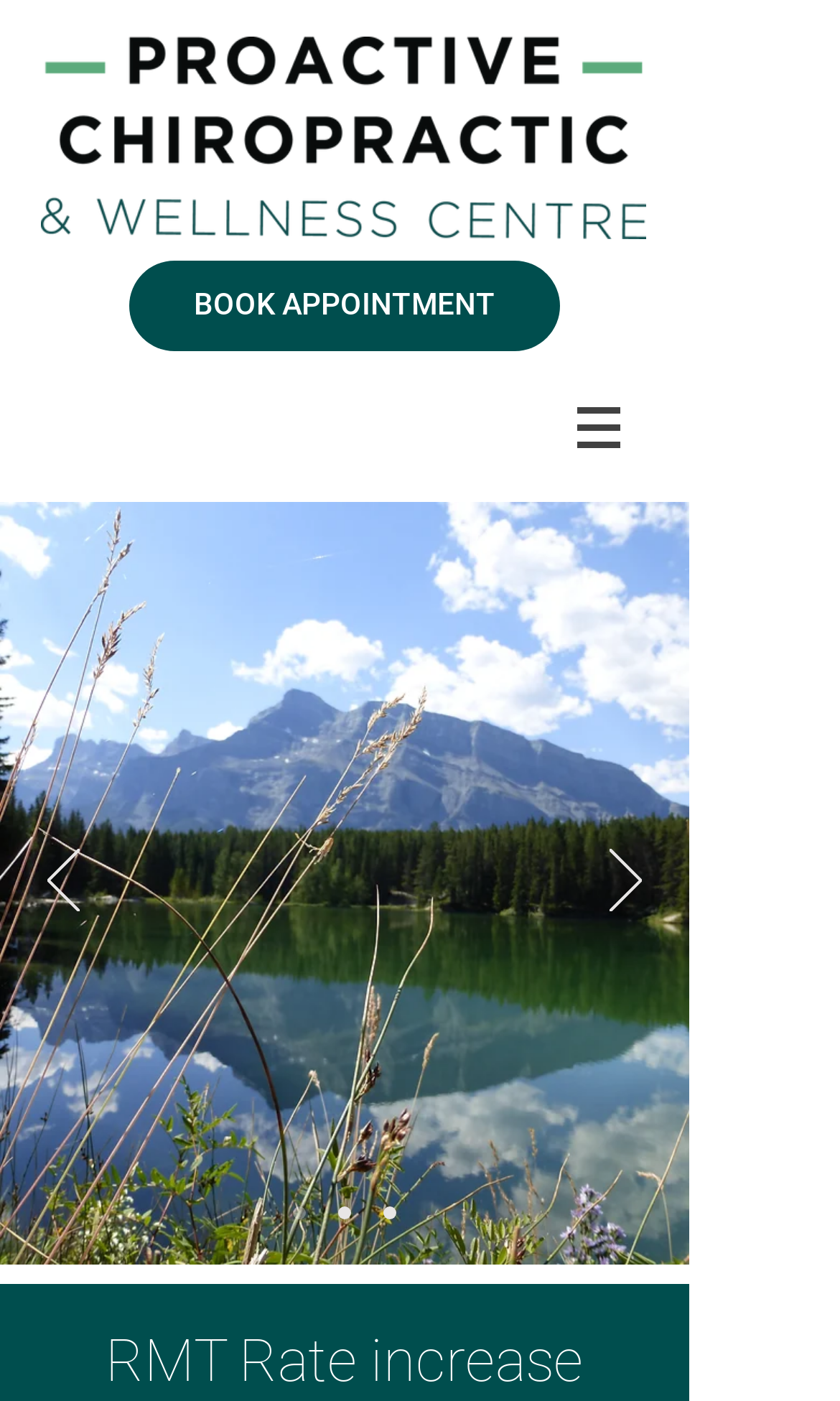What is the main content area of the webpage?
Offer a detailed and exhaustive answer to the question.

The slideshow region takes up a significant portion of the webpage, and it contains multiple slides. This suggests that the slideshow is the main content area of the webpage, showcasing important information or images.